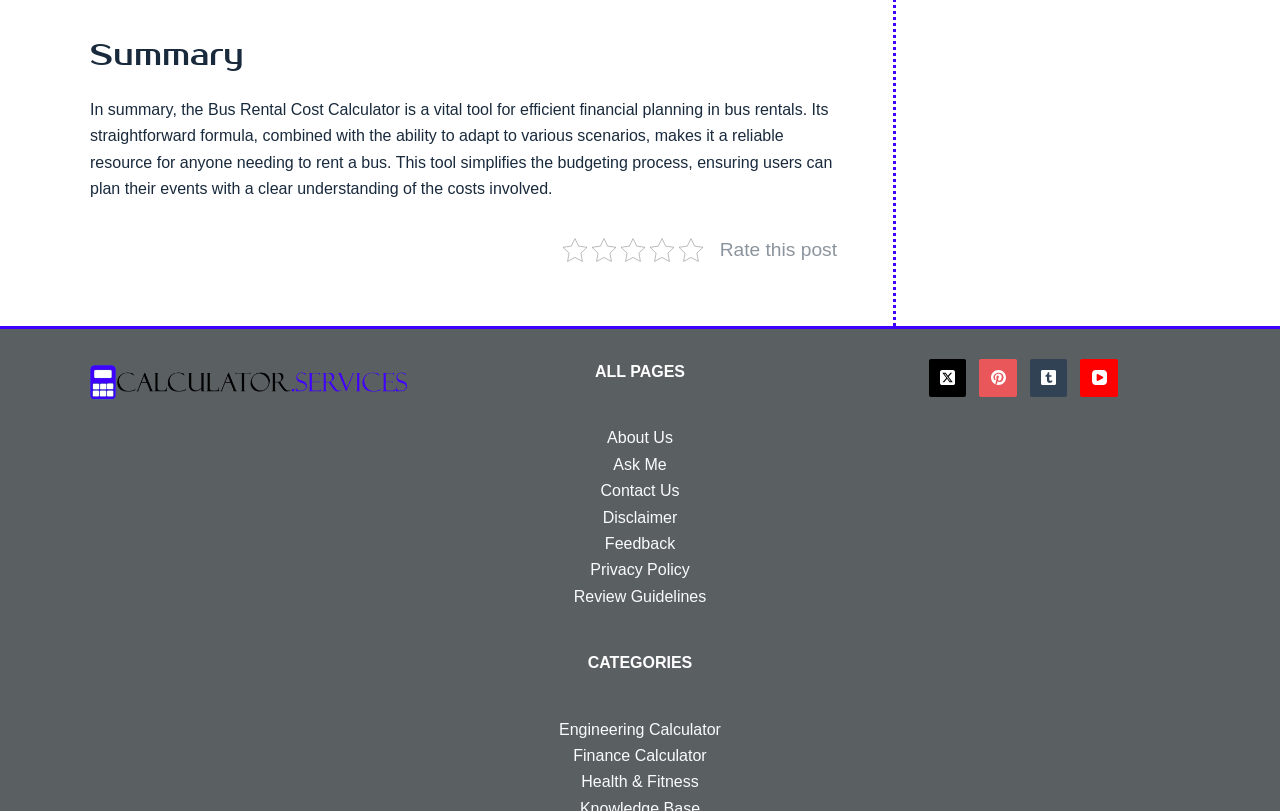Please find the bounding box coordinates (top-left x, top-left y, bottom-right x, bottom-right y) in the screenshot for the UI element described as follows: aria-label="YouTube"

[0.844, 0.443, 0.873, 0.489]